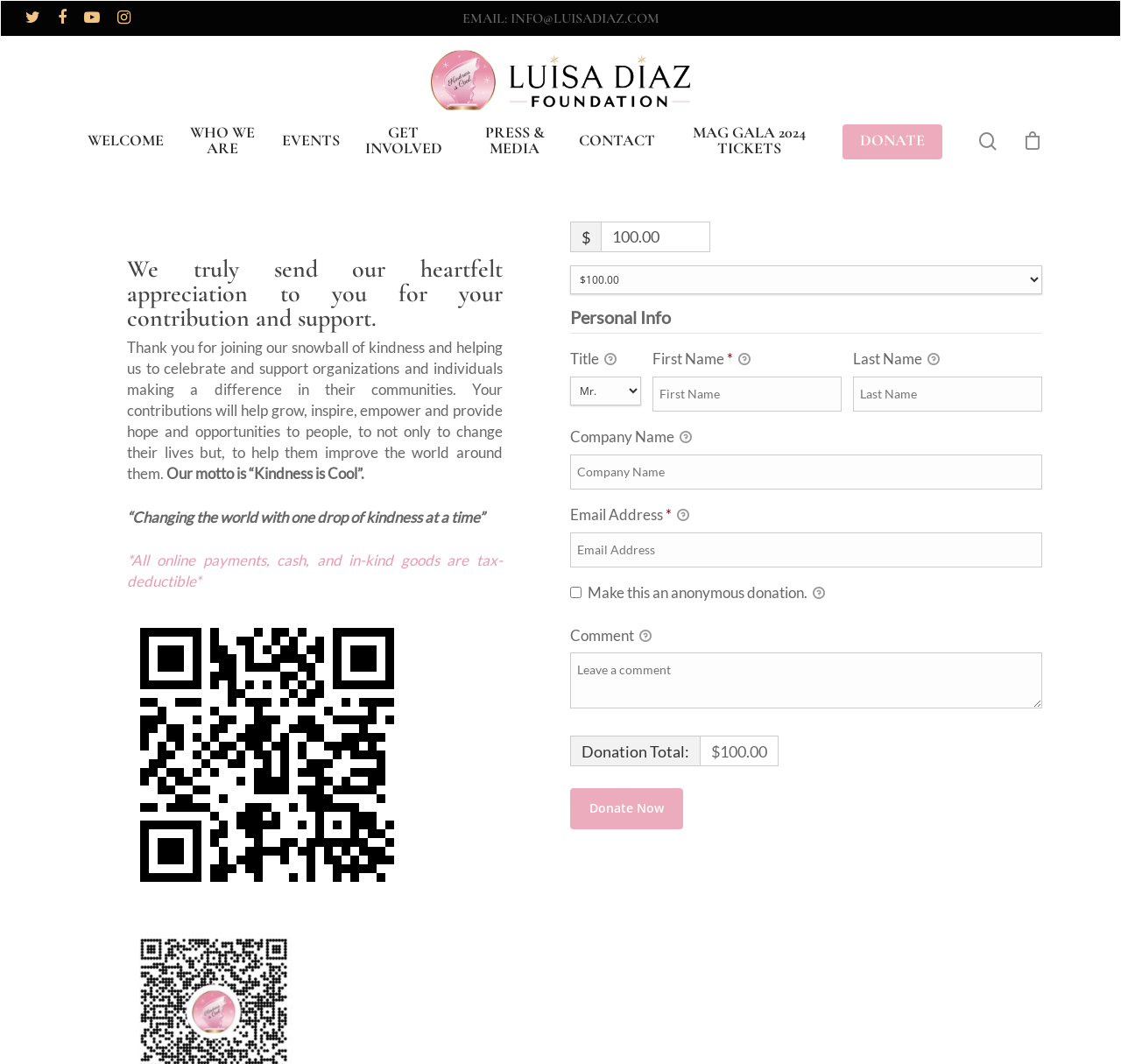Specify the bounding box coordinates of the area that needs to be clicked to achieve the following instruction: "Click on the Donate button".

[0.752, 0.124, 0.841, 0.156]